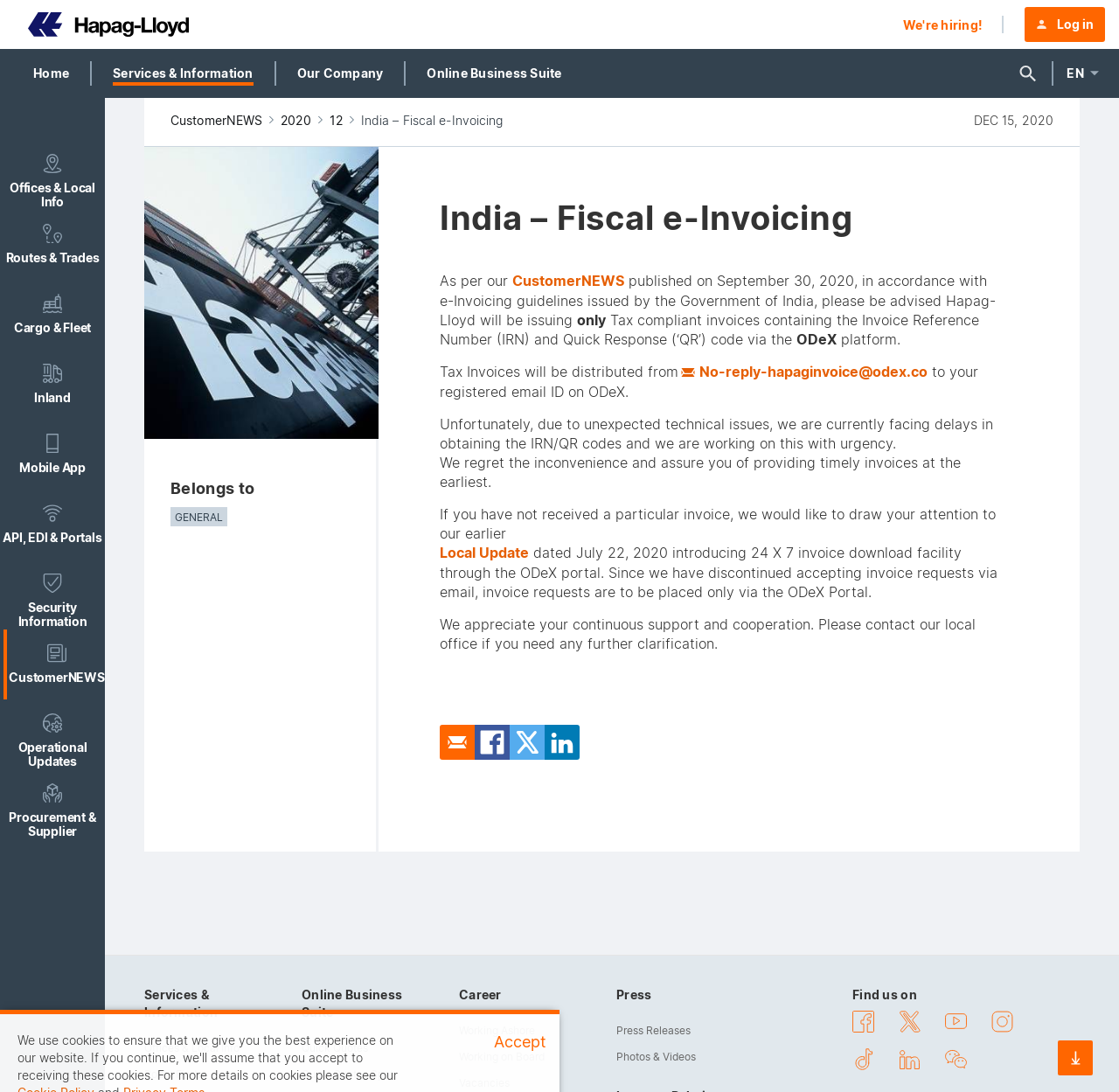What is the company name mentioned on the webpage?
Can you give a detailed and elaborate answer to the question?

I found the company name 'Hapag-Lloyd' mentioned in the title of the webpage, which is 'India – Fiscal e-Invoicing - Hapag-Lloyd'. This title is also repeated in the heading 'India – Fiscal e-Invoicing' on the webpage.